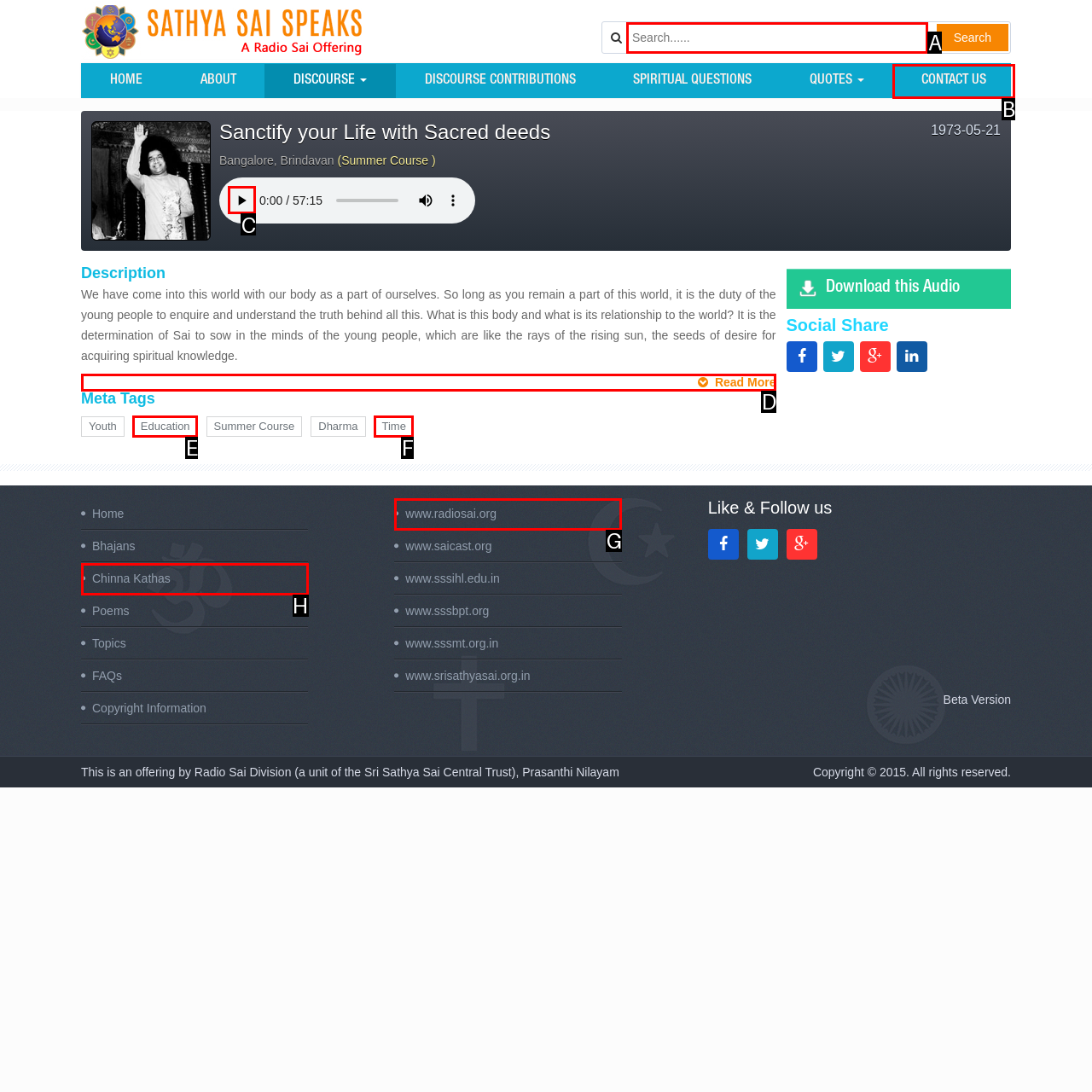From the given choices, which option should you click to complete this task: Play the audio? Answer with the letter of the correct option.

C